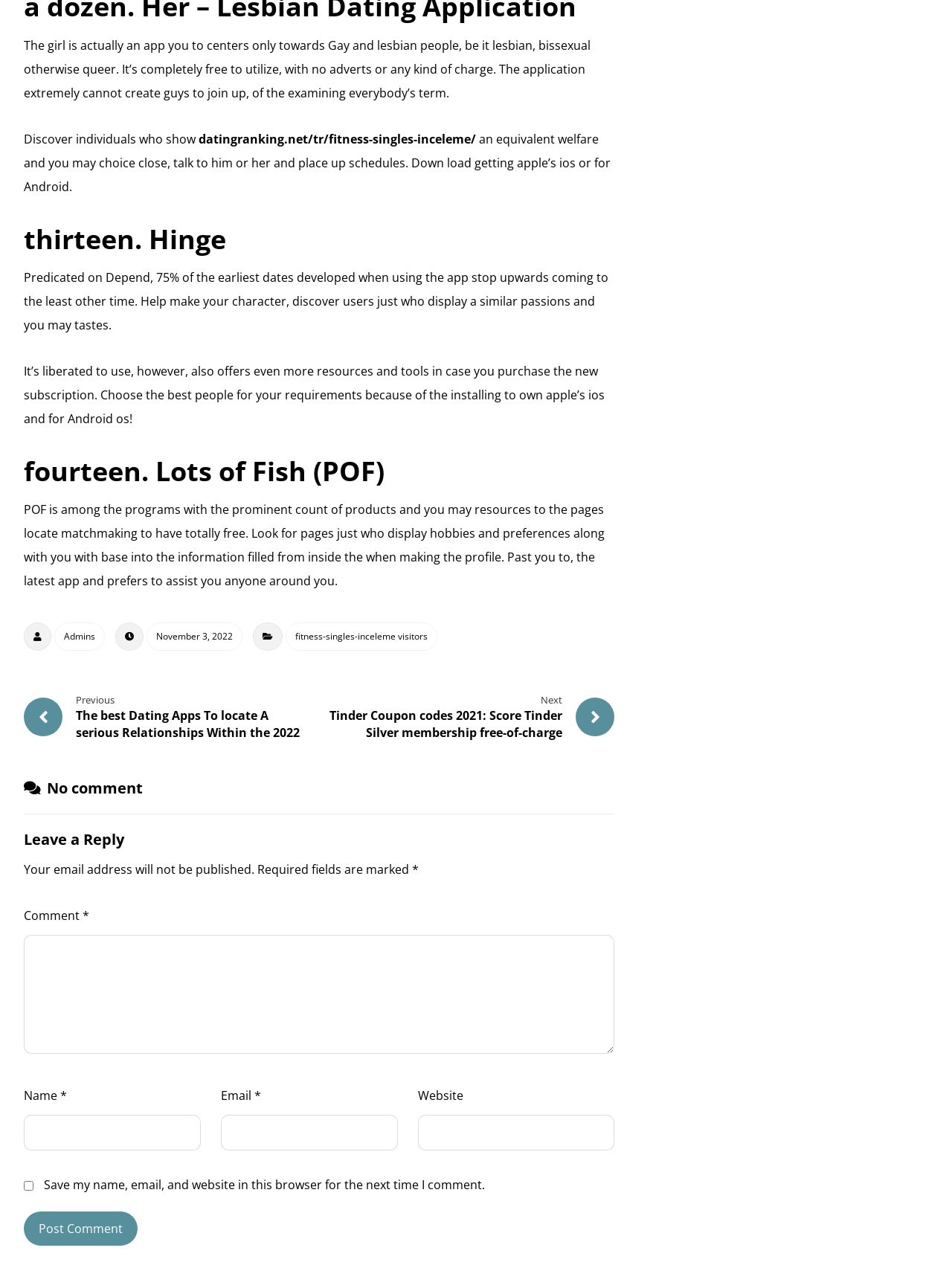Locate the bounding box coordinates of the clickable region to complete the following instruction: "Click the 'Next Tinder Coupon codes 2021: Score Tinder Silver membership free-of-charge' link."

[0.335, 0.559, 0.646, 0.572]